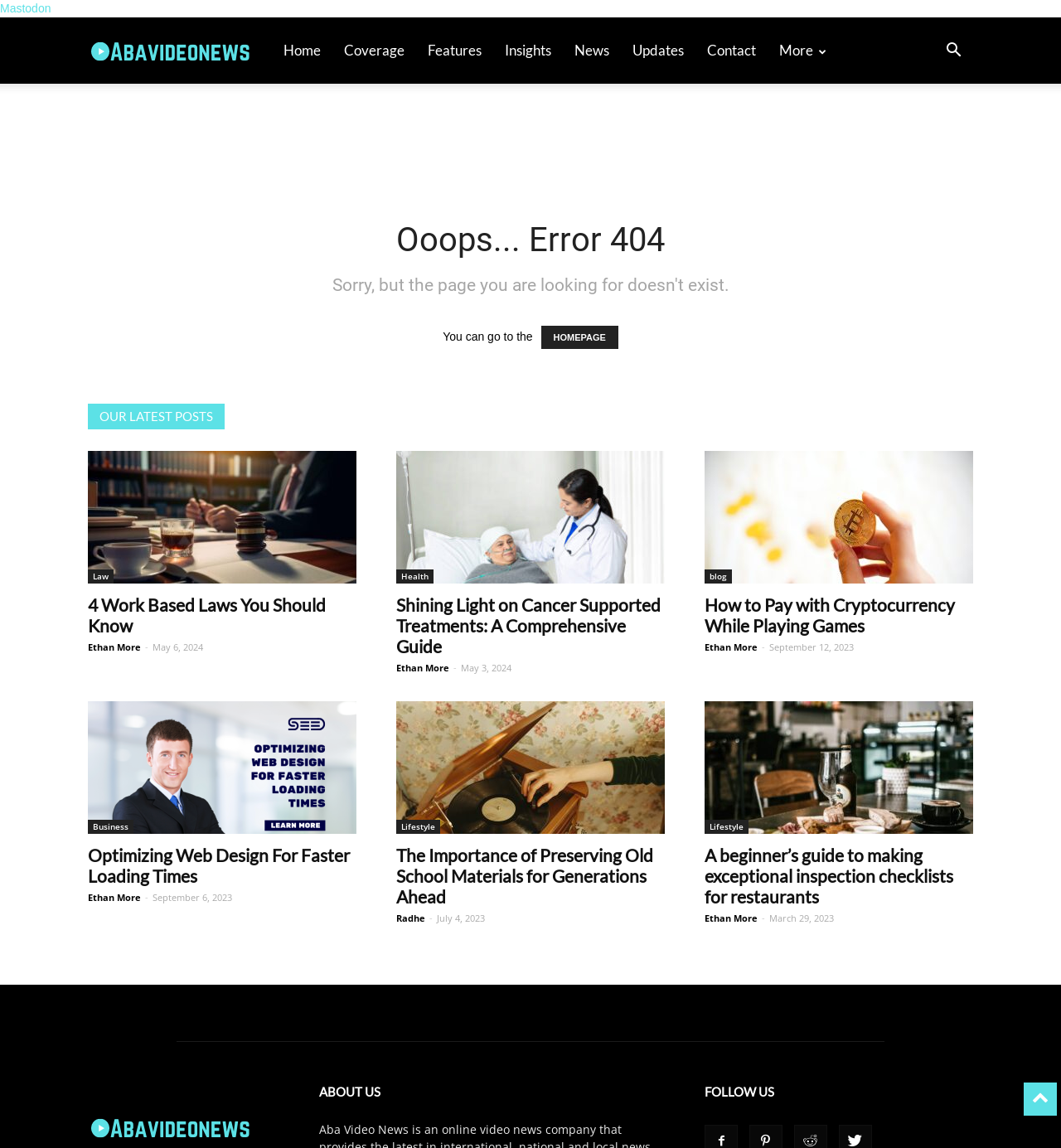How many articles are there on the page?
Refer to the image and provide a one-word or short phrase answer.

5